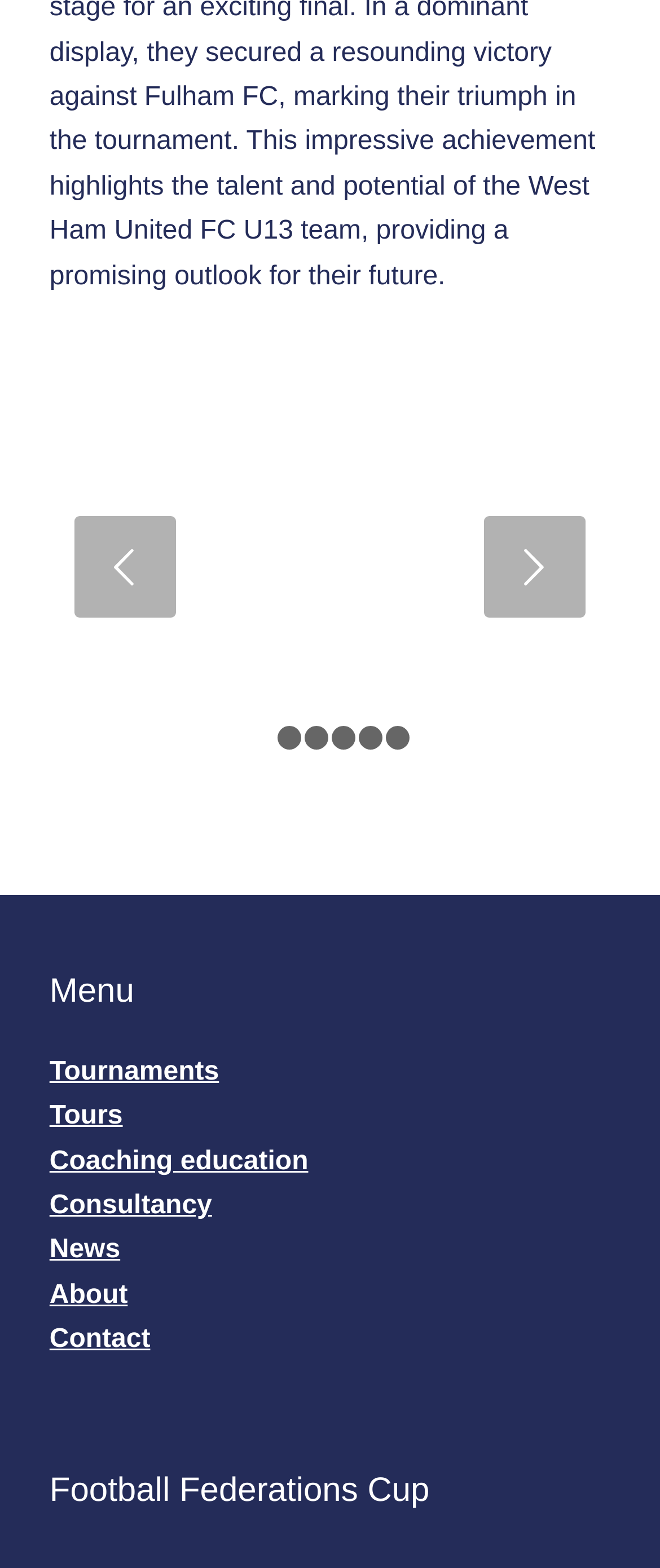Respond with a single word or short phrase to the following question: 
What is the last menu item?

Contact